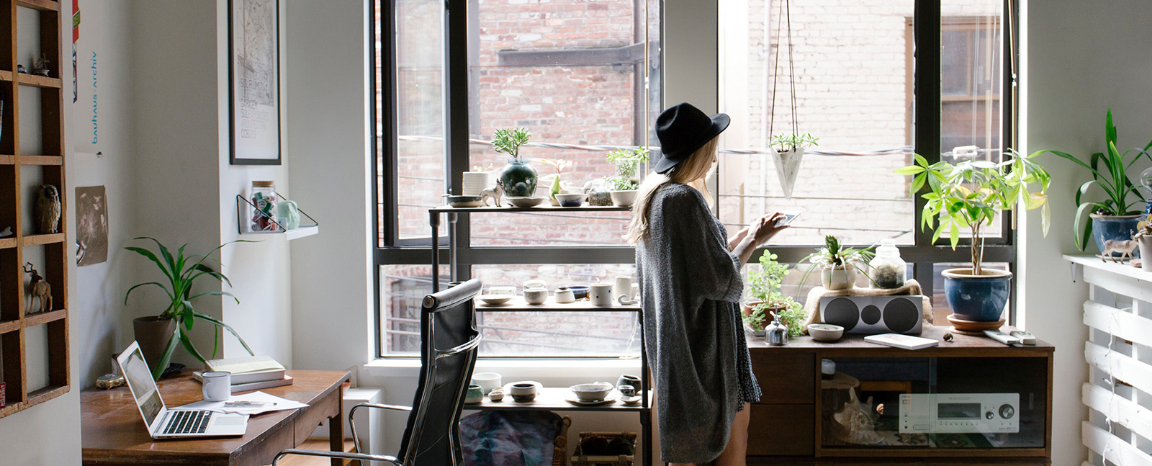Describe all the elements visible in the image meticulously.

The image showcases a cozy and inviting workspace set against a backdrop of large windows that allow ample natural light to flood the room. A woman stands by the window, engaged with her phone, wearing a stylish black hat and a cozy, oversized sweater. The interior is adorned with an array of potted plants, adding a touch of greenery and life to the space. 

To the left, a desk supports a laptop and a cup, creating a functional yet aesthetically pleasing workspace. The opposite side features shelves filled with ceramic items, plants, and decor, contributing to the room's creative and relaxed atmosphere. The combination of rustic wooden elements and modern touches makes this environment a perfect reflection of comfort and creativity, ideal for a productive day of work or thoughtful contemplation.